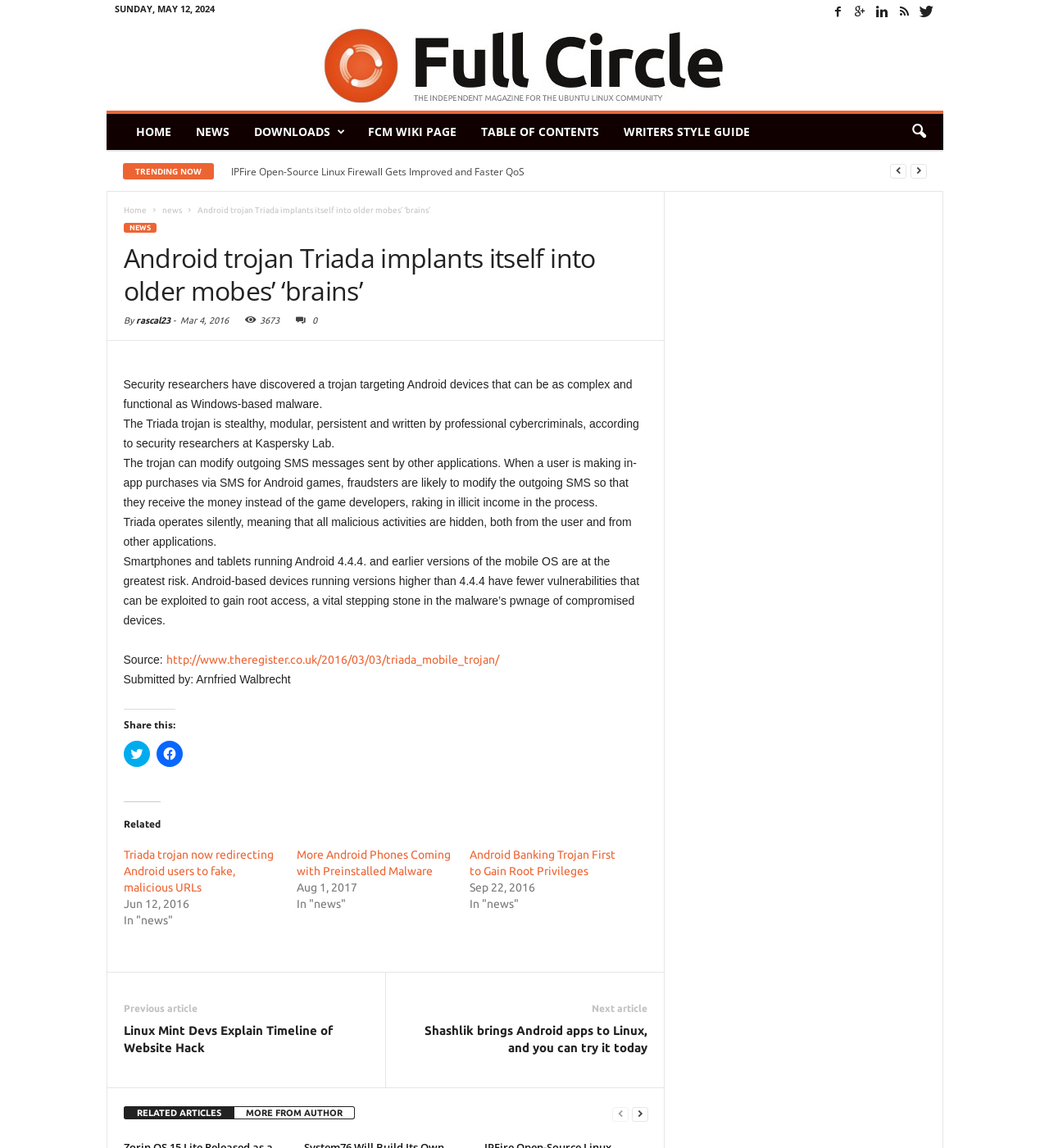What is the version of Android most vulnerable to Triada?
Using the visual information, respond with a single word or phrase.

4.4.4 and earlier